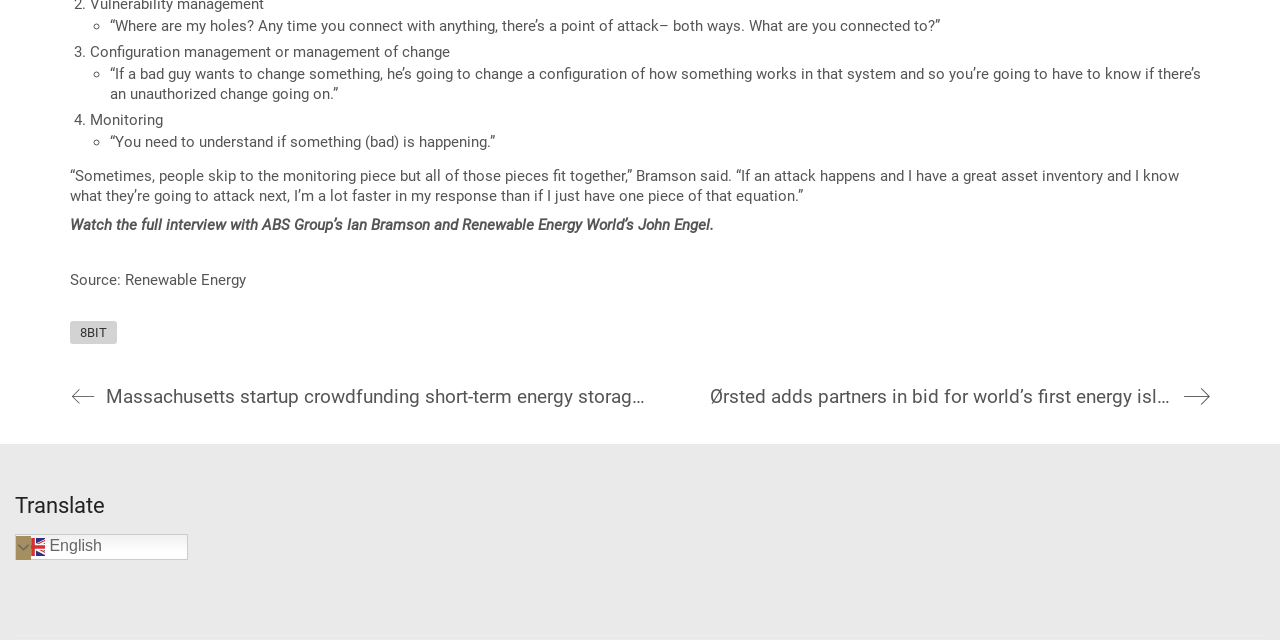Find the bounding box coordinates of the UI element according to this description: "8BIT".

[0.055, 0.501, 0.091, 0.537]